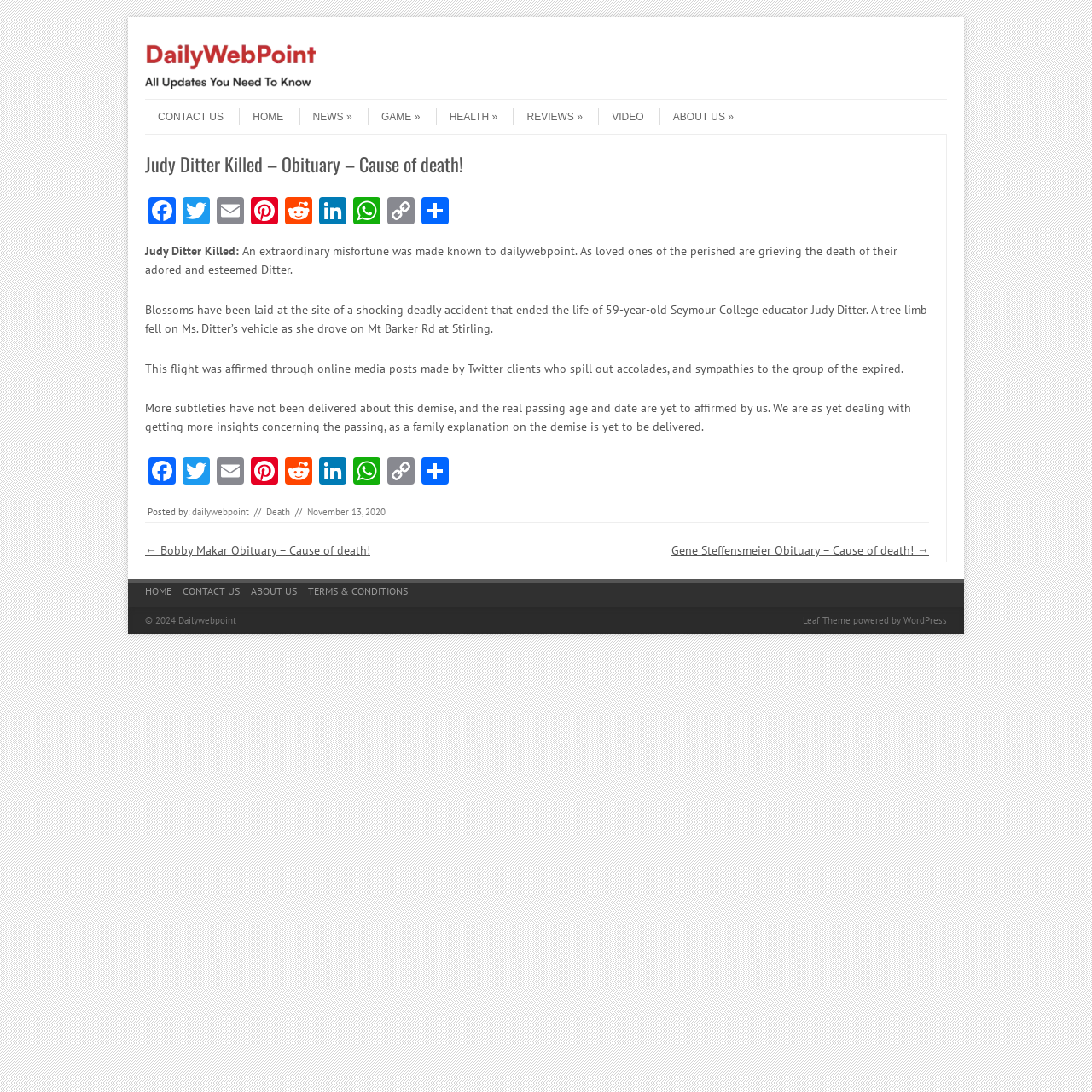Show me the bounding box coordinates of the clickable region to achieve the task as per the instruction: "Share the article on Facebook".

[0.133, 0.18, 0.164, 0.209]